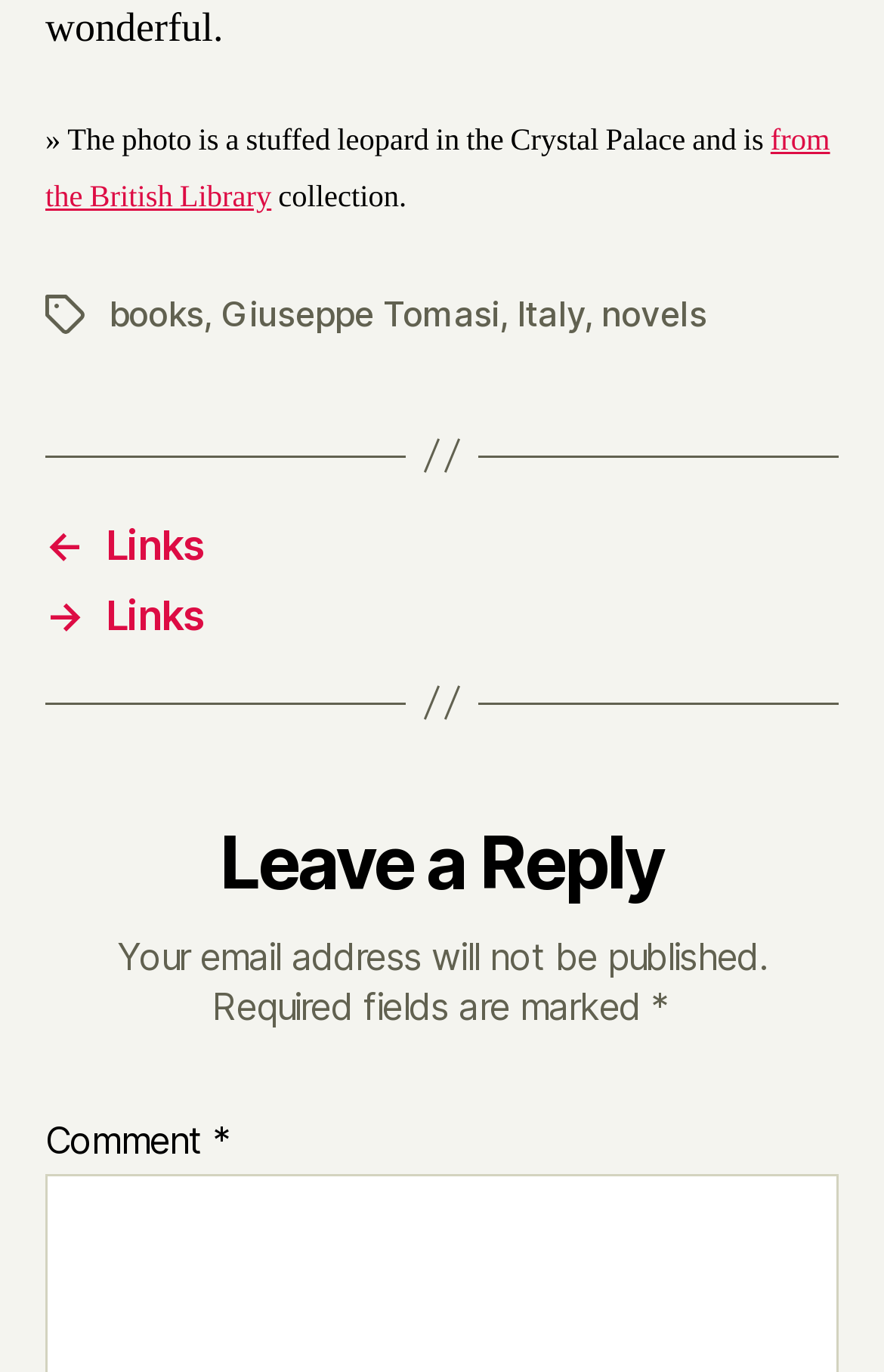Using the provided description from the British Library, find the bounding box coordinates for the UI element. Provide the coordinates in (top-left x, top-left y, bottom-right x, bottom-right y) format, ensuring all values are between 0 and 1.

[0.051, 0.087, 0.939, 0.157]